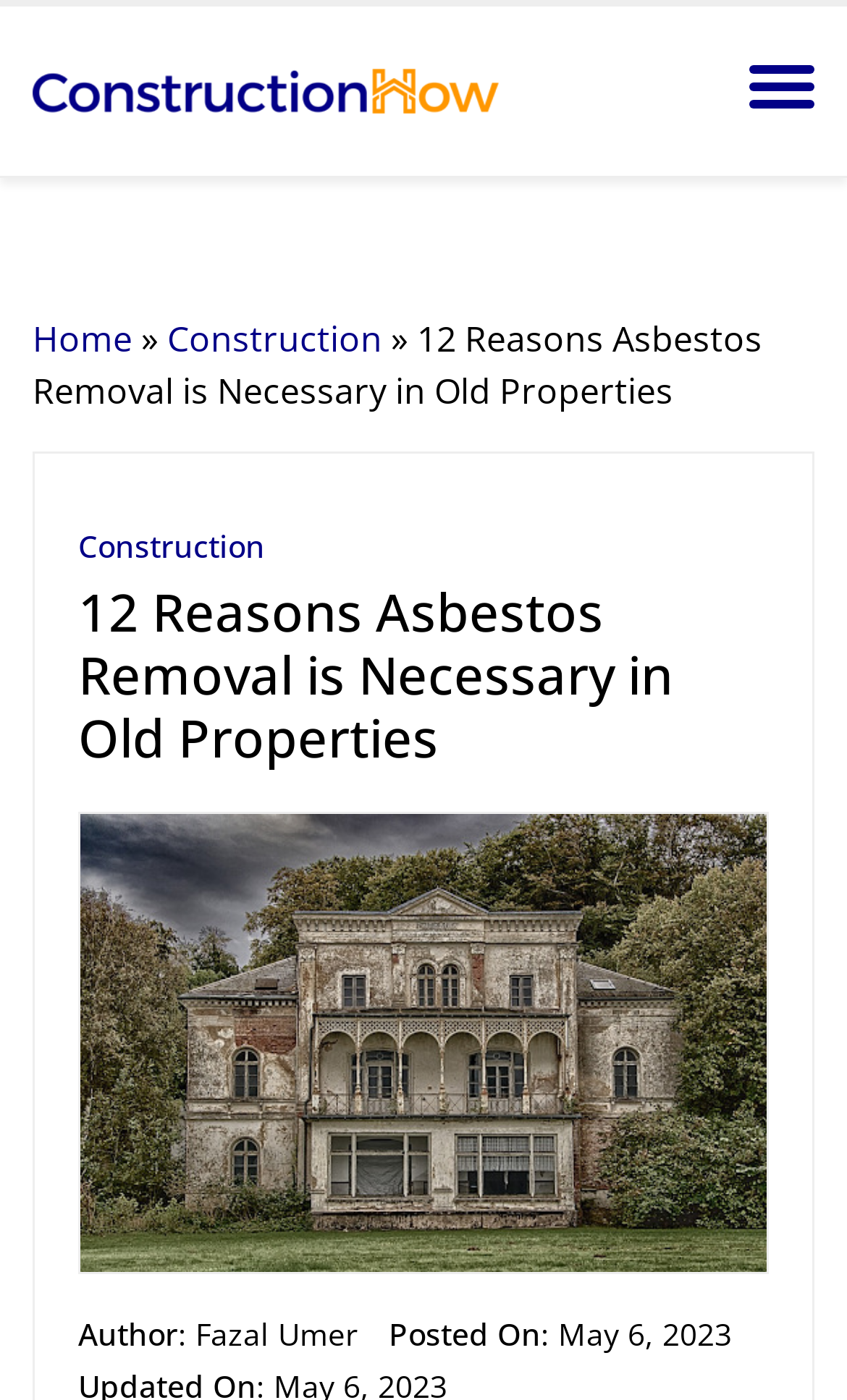Please look at the image and answer the question with a detailed explanation: What is the main topic of the article?

I inferred the main topic by looking at the article title '12 Reasons Asbestos Removal is Necessary in Old Properties' and the image caption 'Old Properties'.